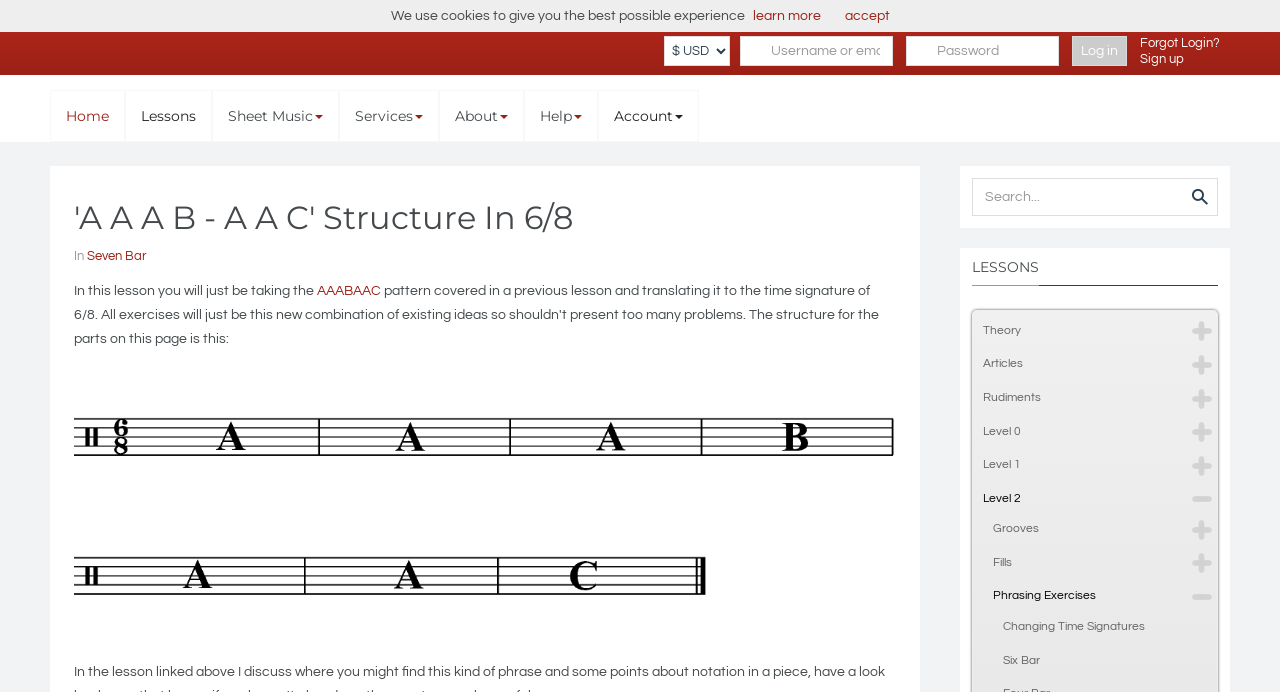What is the title or heading displayed on the webpage?

'A A A B - A A C' Structure In 6/8